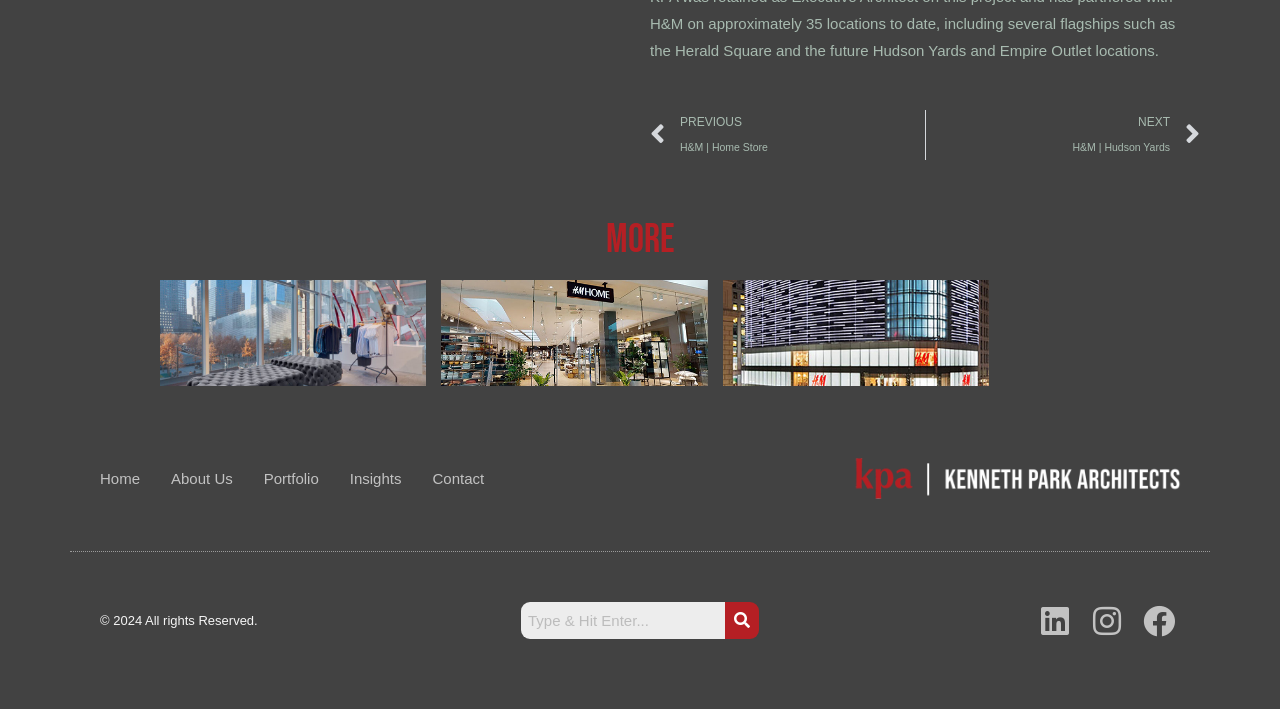Find the bounding box coordinates of the clickable area that will achieve the following instruction: "check linkedin".

[0.812, 0.853, 0.837, 0.898]